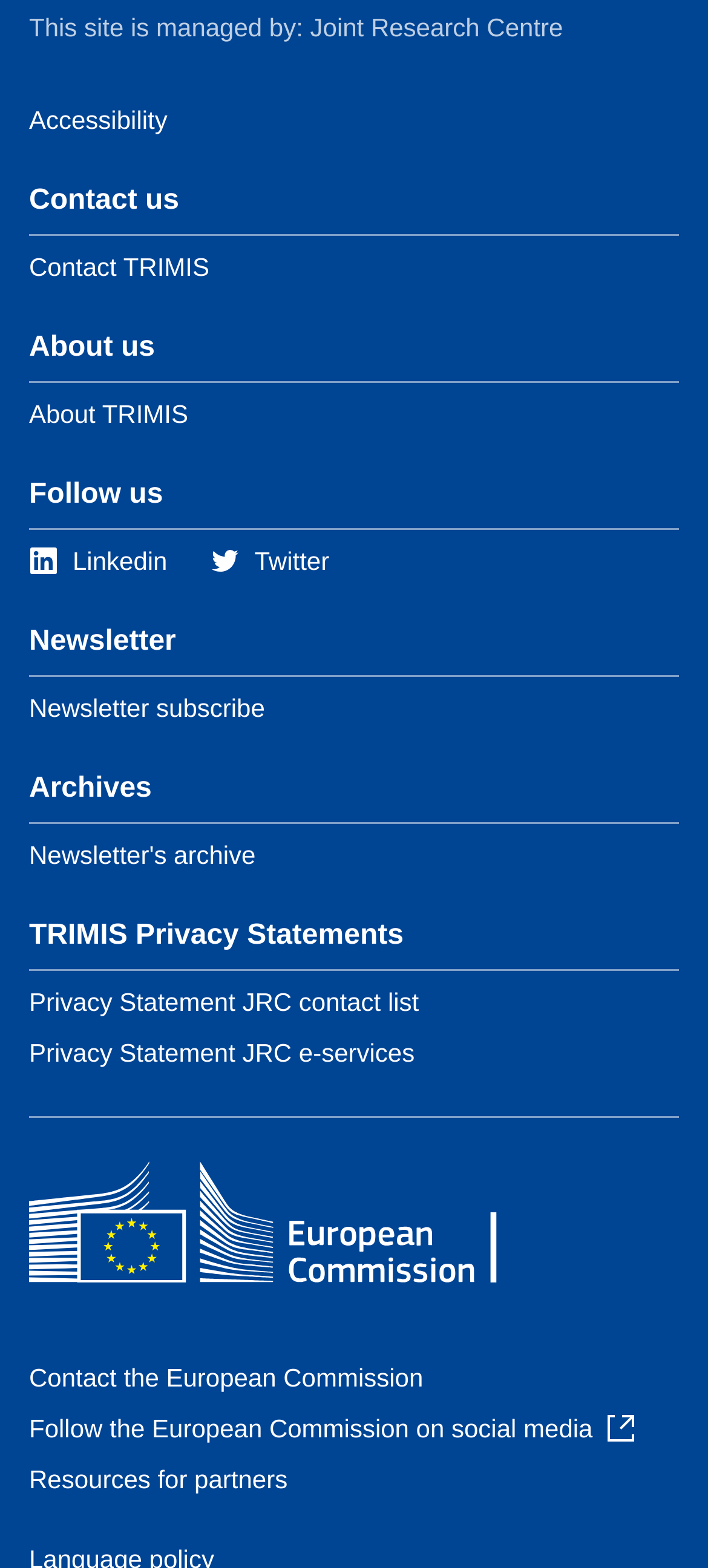What is the name of the newsletter archive?
Respond to the question with a well-detailed and thorough answer.

The webpage provides a link titled 'Newsletter's archive' under the 'Archives' heading, which implies that this is the name of the newsletter archive.